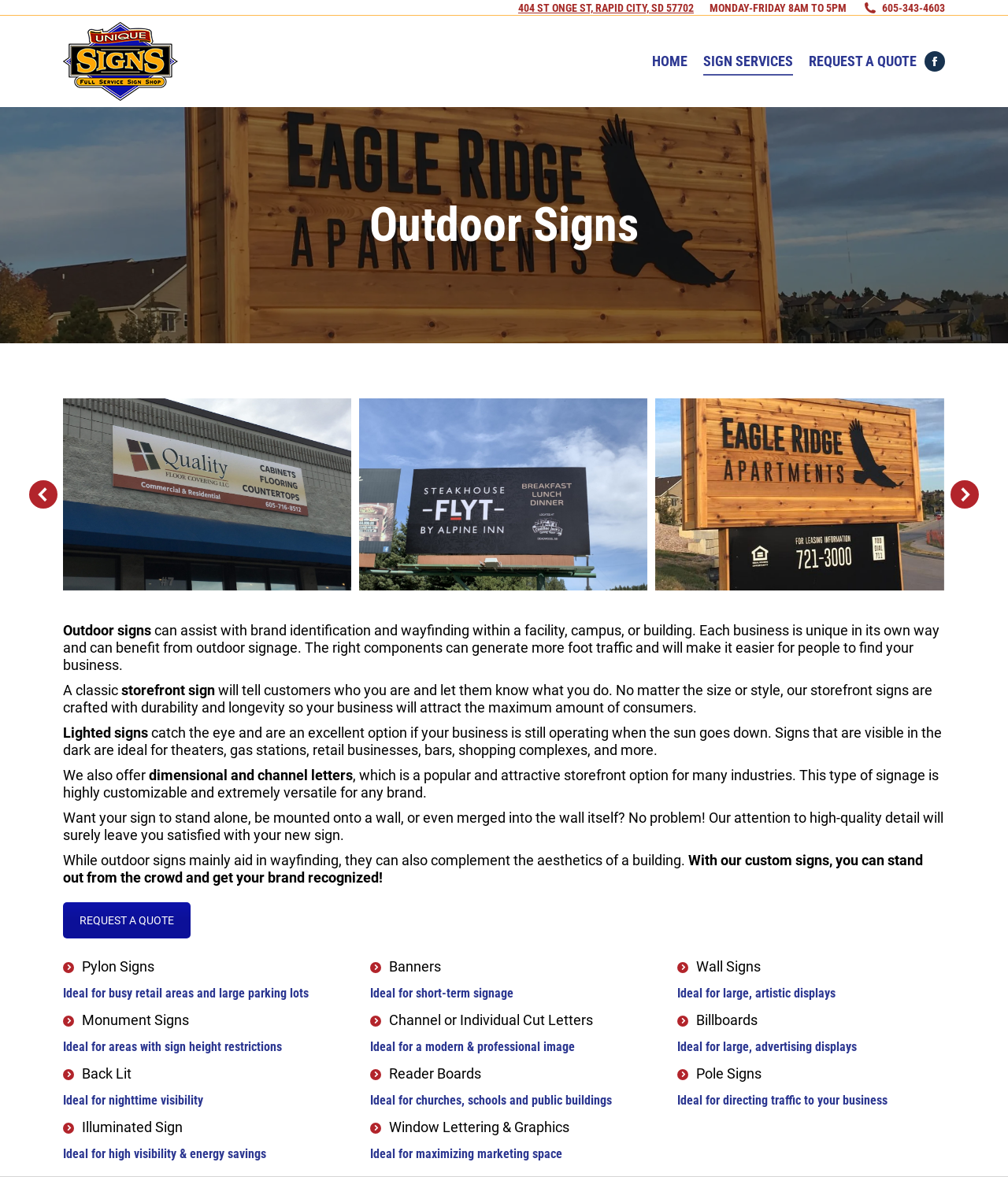Examine the screenshot and answer the question in as much detail as possible: What is the purpose of outdoor signs?

I found the purpose of outdoor signs by reading the static text element that says 'Outdoor signs can assist with brand identification and wayfinding within a facility, campus, or building.' which is located in the middle of the webpage.